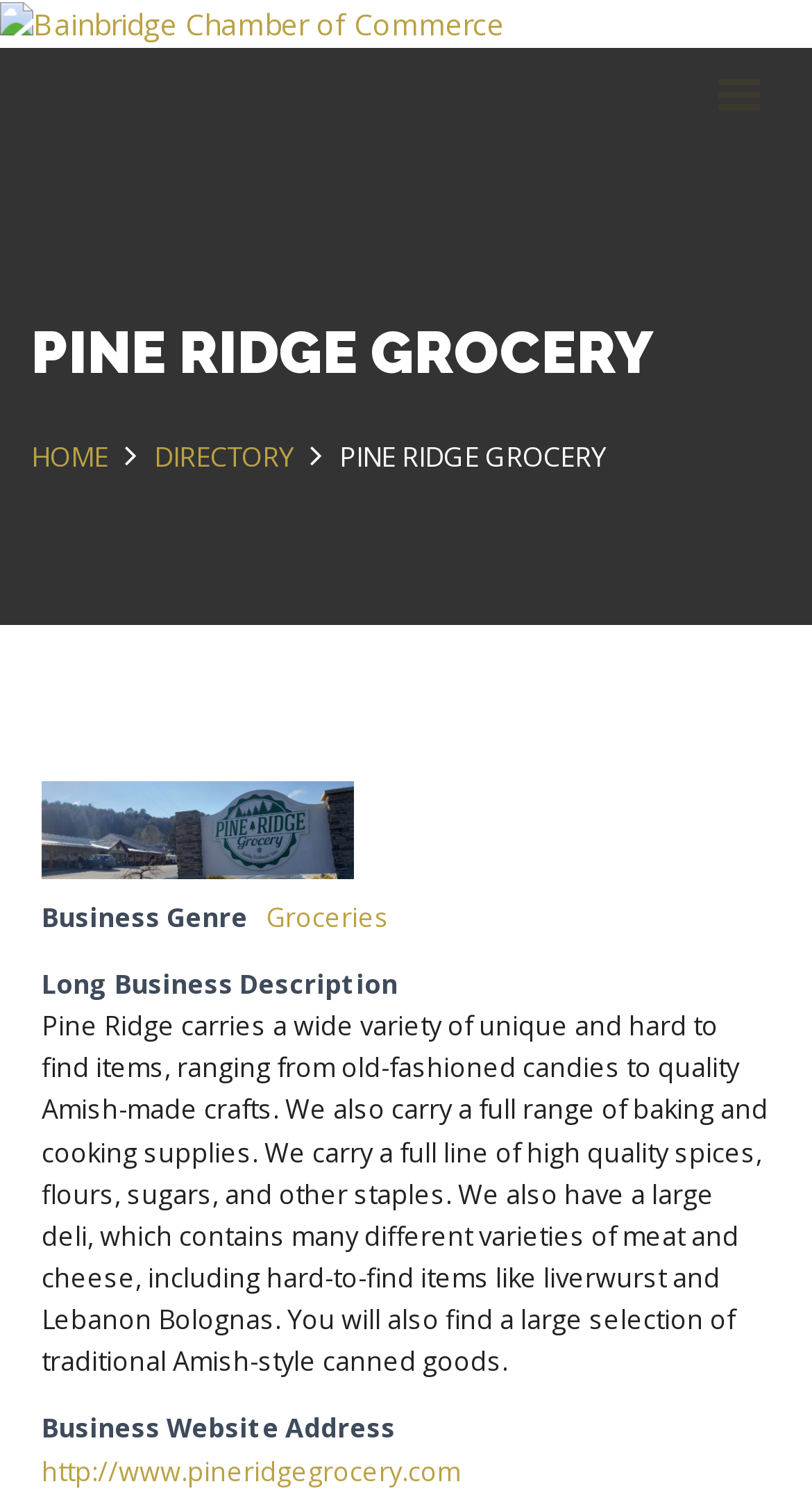Based on what you see in the screenshot, provide a thorough answer to this question: What type of business is Pine Ridge Grocery?

I found the business type by looking at the link element with the text 'Groceries' which is under the 'Business Genre' static text element.